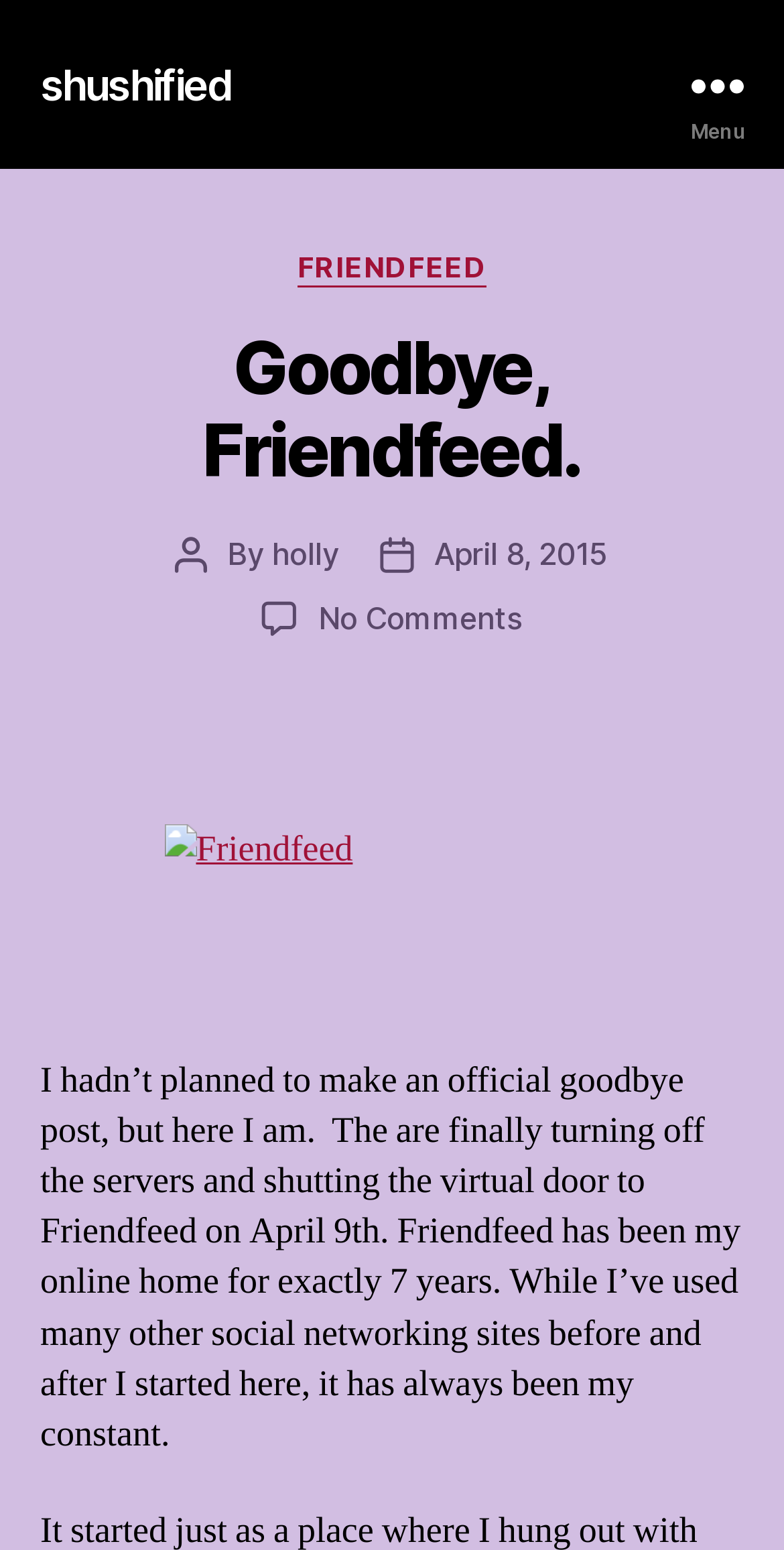How many years has the author been using Friendfeed?
Answer the question with a single word or phrase derived from the image.

7 years